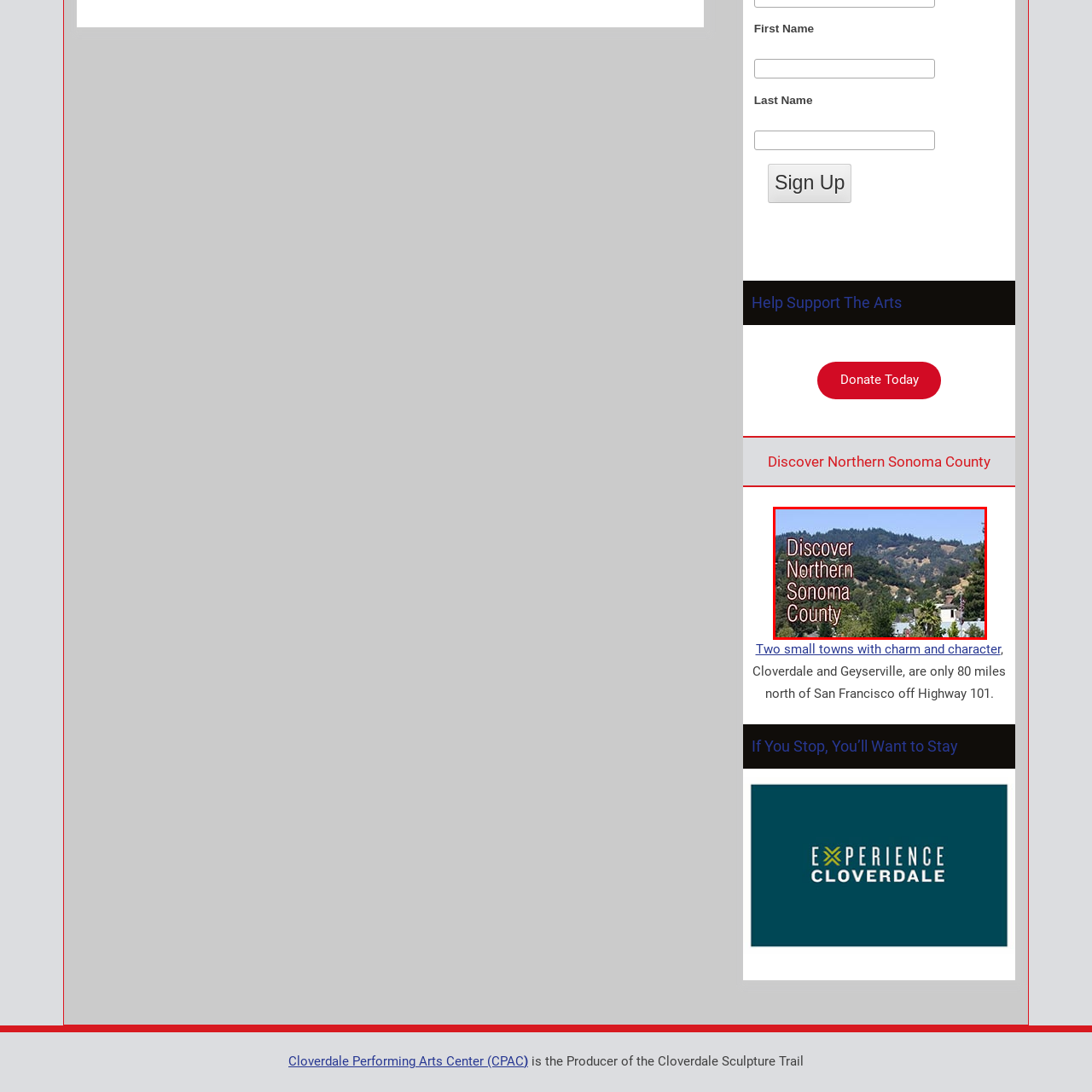Thoroughly describe the contents of the picture within the red frame.

This image invites viewers to "Discover Northern Sonoma County," showcasing the region's stunning natural beauty. The foreground features lush greenery and a charming neighborhood, while the backdrop highlights the serene hills of Sonoma County, characterized by gentle slopes and rich vegetation. This picturesque scene emphasizes the area's appeal as a destination for outdoor enthusiasts and those seeking a tranquil getaway in northern California. The vibrant text overlays the landscape, reinforcing the invitation to explore the unique experiences and attractions that Northern Sonoma County has to offer.